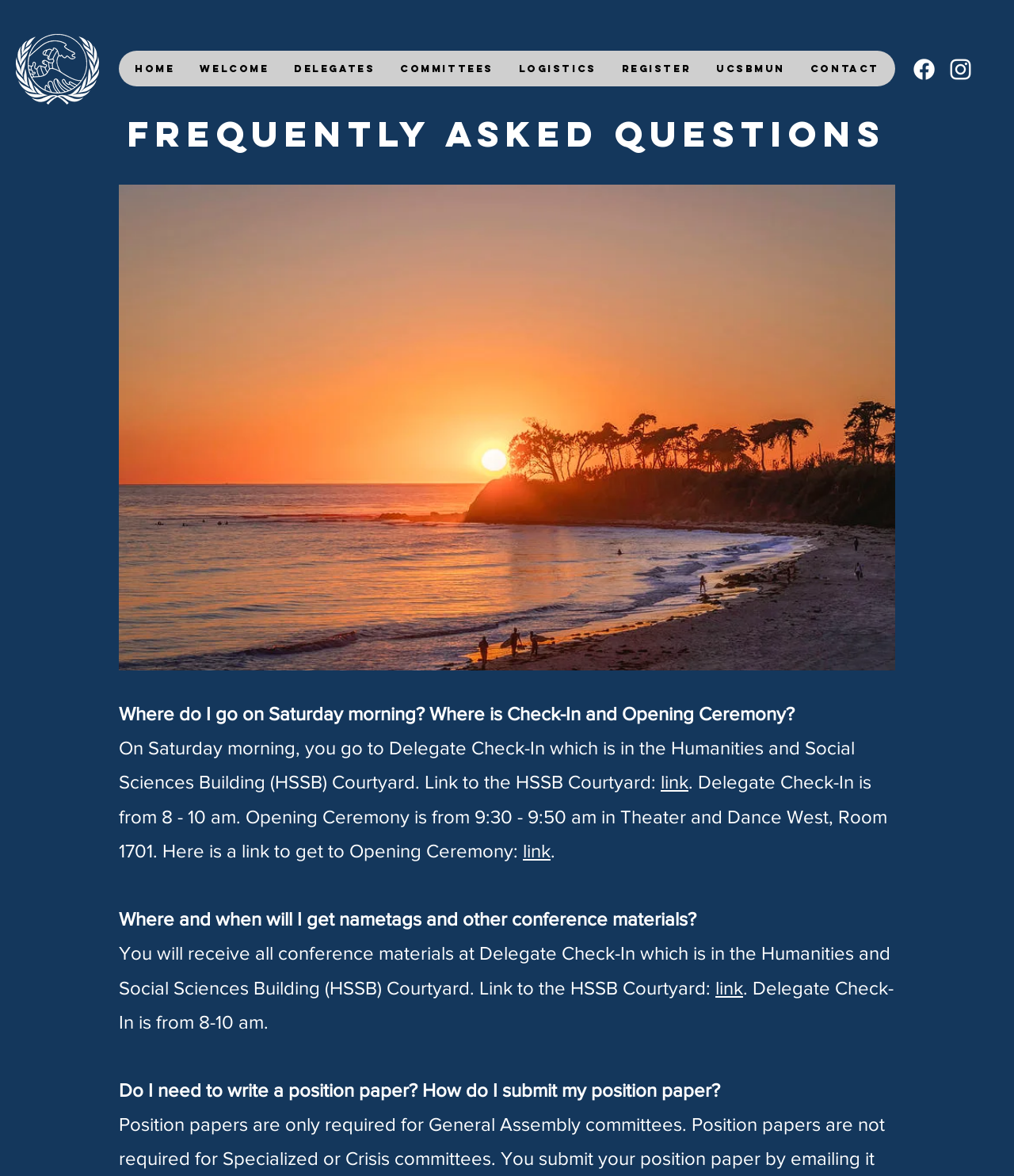How many social media links are available?
Look at the image and respond with a one-word or short-phrase answer.

2